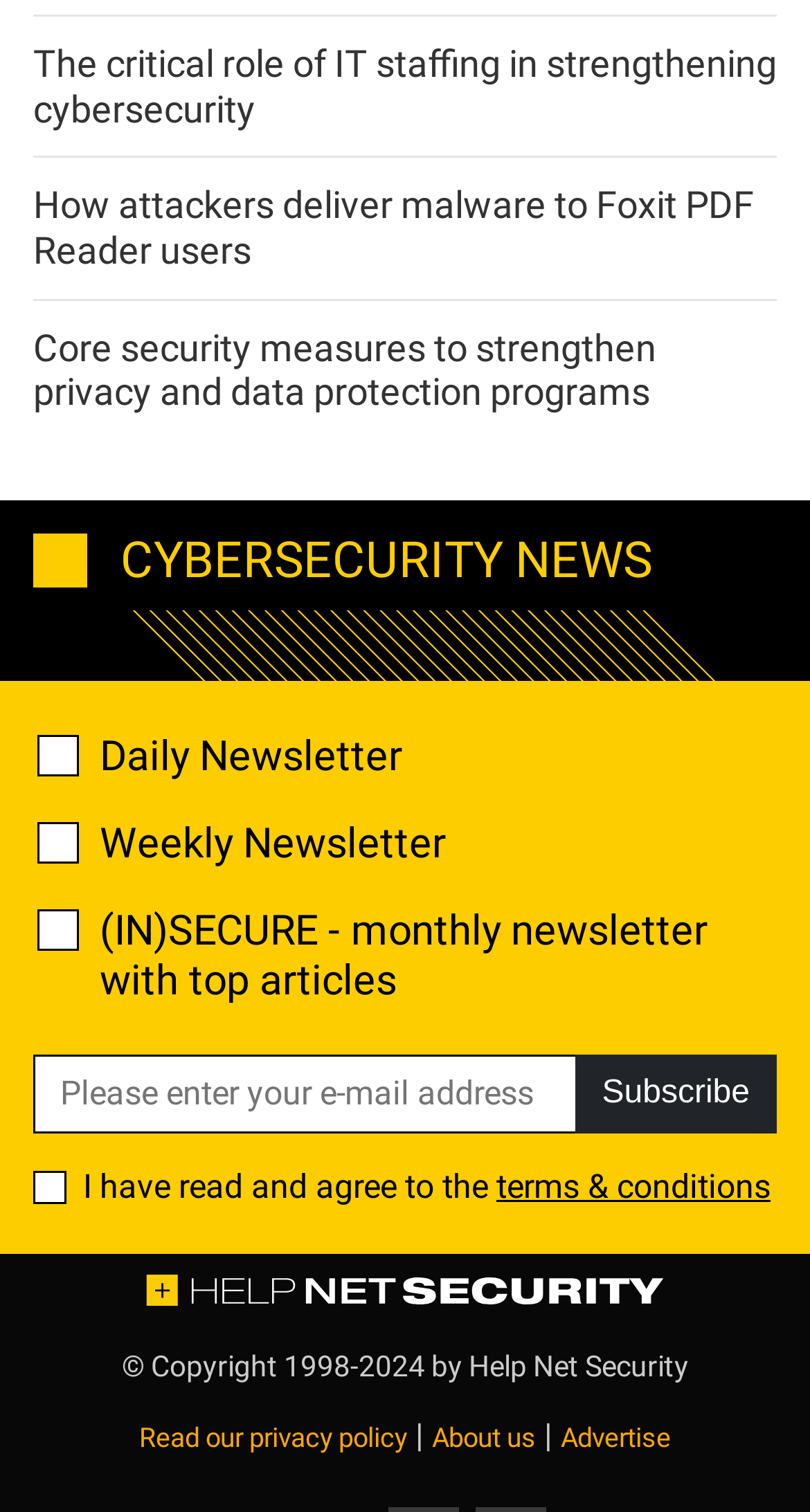Determine the bounding box coordinates of the clickable region to follow the instruction: "Enter your email address".

[0.041, 0.698, 0.712, 0.75]